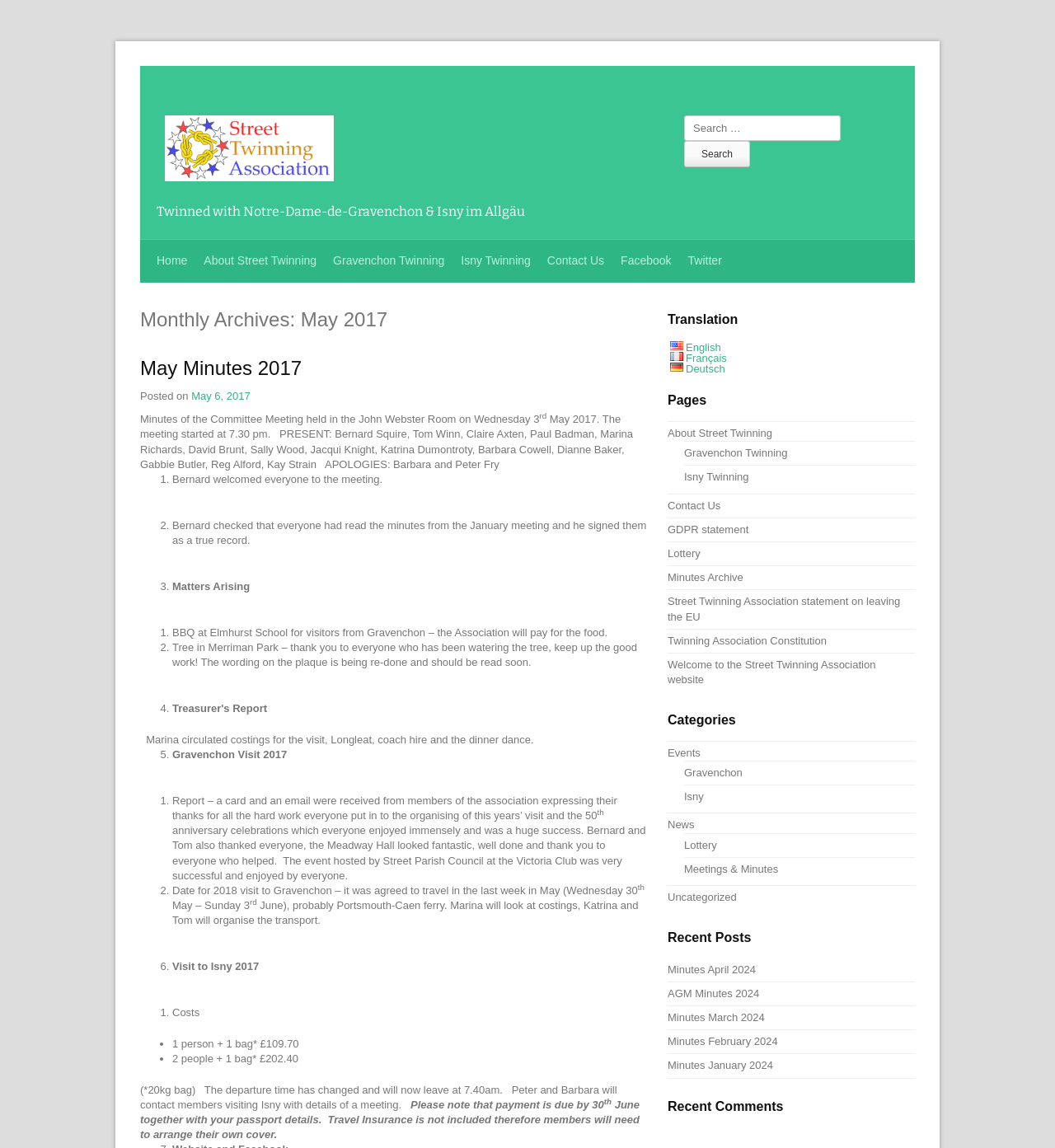What is the date of the committee meeting mentioned?
Refer to the image and give a detailed answer to the question.

The date of the committee meeting can be found in the text of the webpage, which mentions 'the meeting started at 7.30 pm on Wednesday 3rd May 2017'.